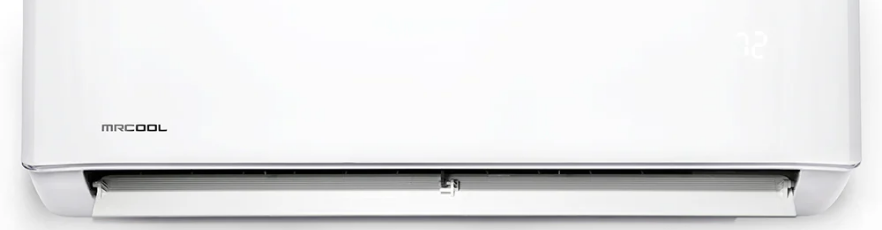What type of homes is this unit suitable for?
Based on the image, answer the question with as much detail as possible.

According to the caption, the unit is 'an ideal solution for both new and existing homes seeking efficient climate control in multiple zones', indicating that it is suitable for both new and existing homes.